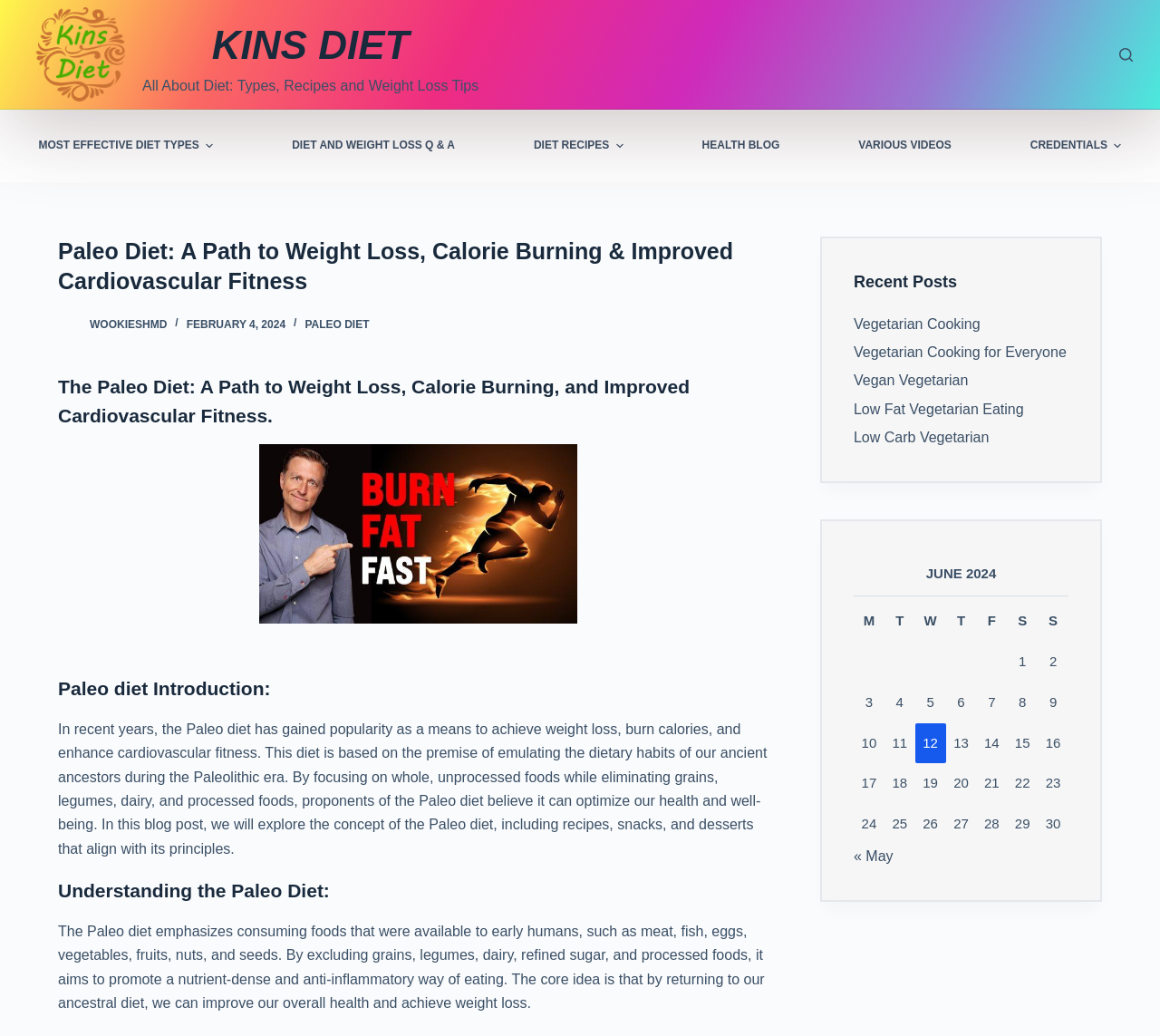Specify the bounding box coordinates of the area that needs to be clicked to achieve the following instruction: "Read the 'Paleo diet Introduction' article".

[0.05, 0.651, 0.671, 0.678]